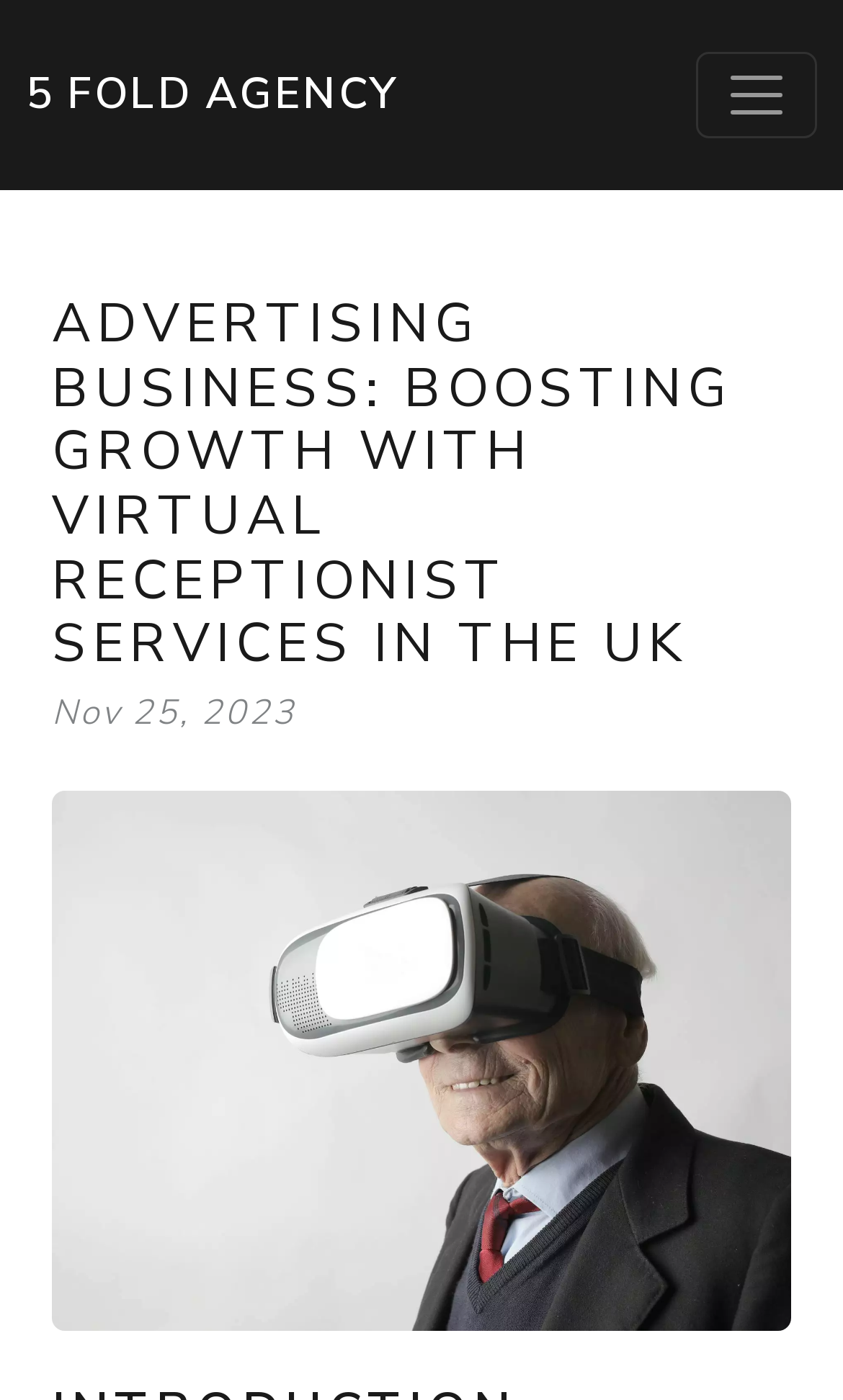What is the company name mentioned at the top left corner?
Based on the visual content, answer with a single word or a brief phrase.

5 FOLD AGENCY